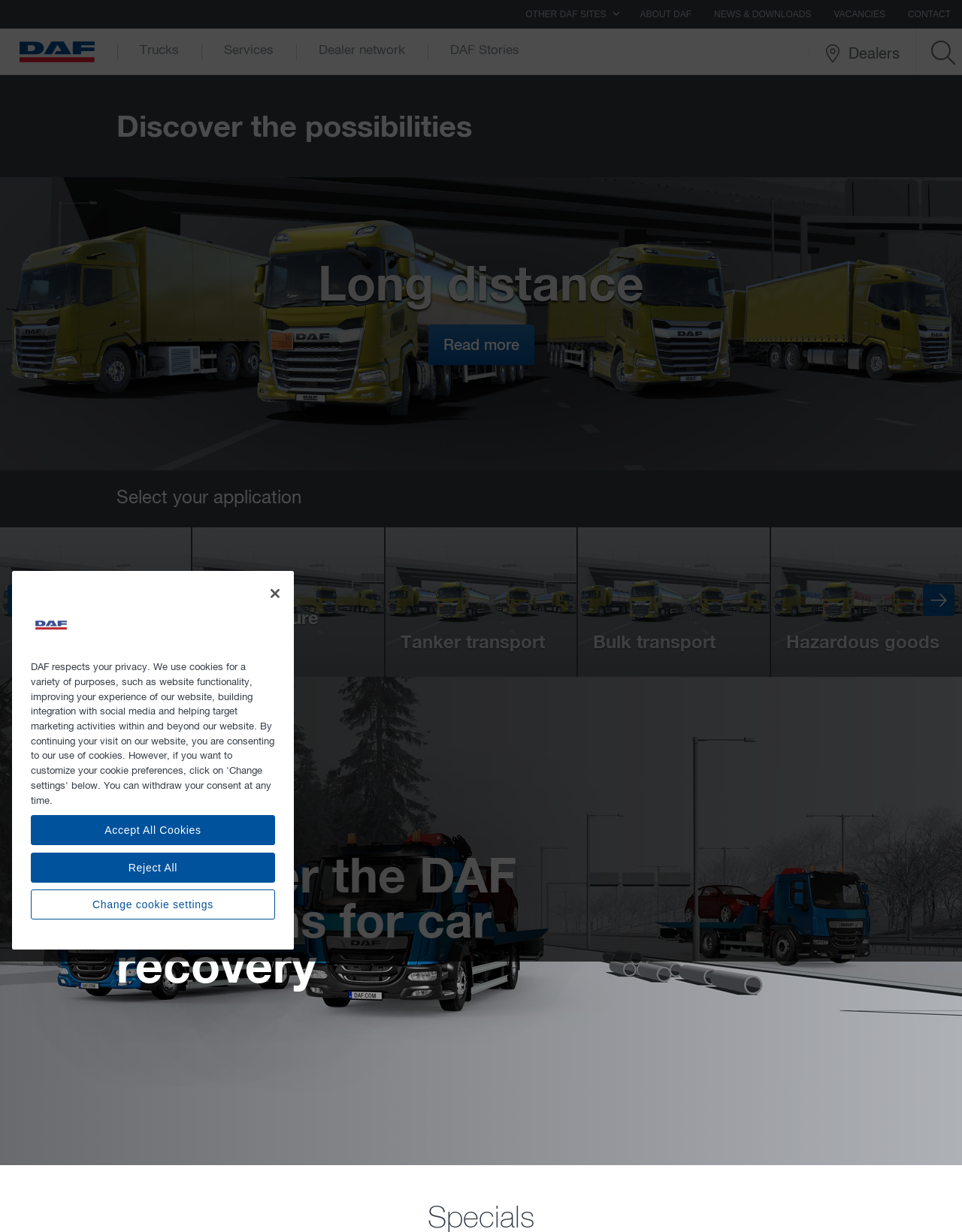Locate the bounding box coordinates of the element that should be clicked to execute the following instruction: "Click the General button".

[0.0, 0.428, 0.199, 0.549]